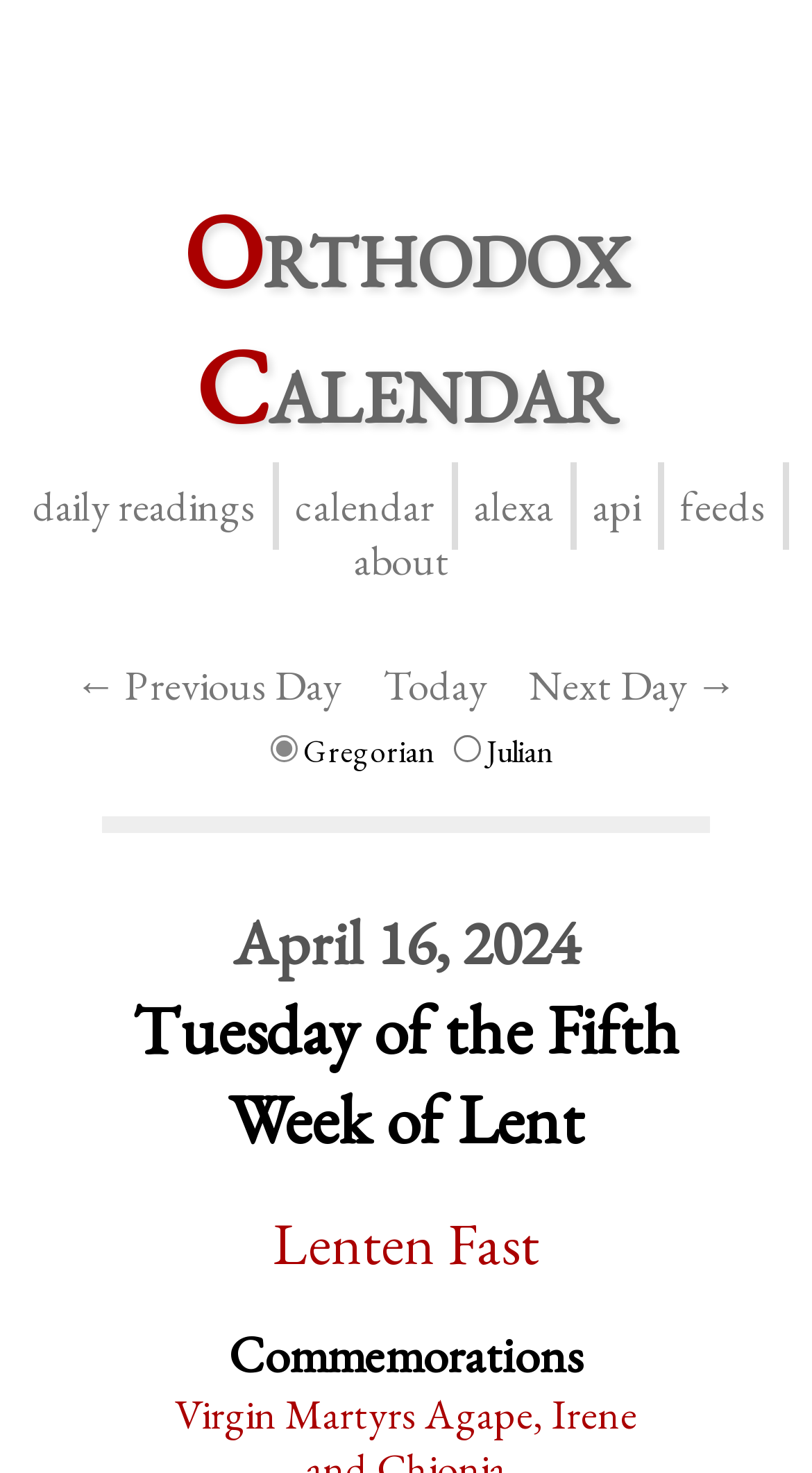Using the description "About", predict the bounding box of the relevant HTML element.

[0.436, 0.362, 0.554, 0.399]